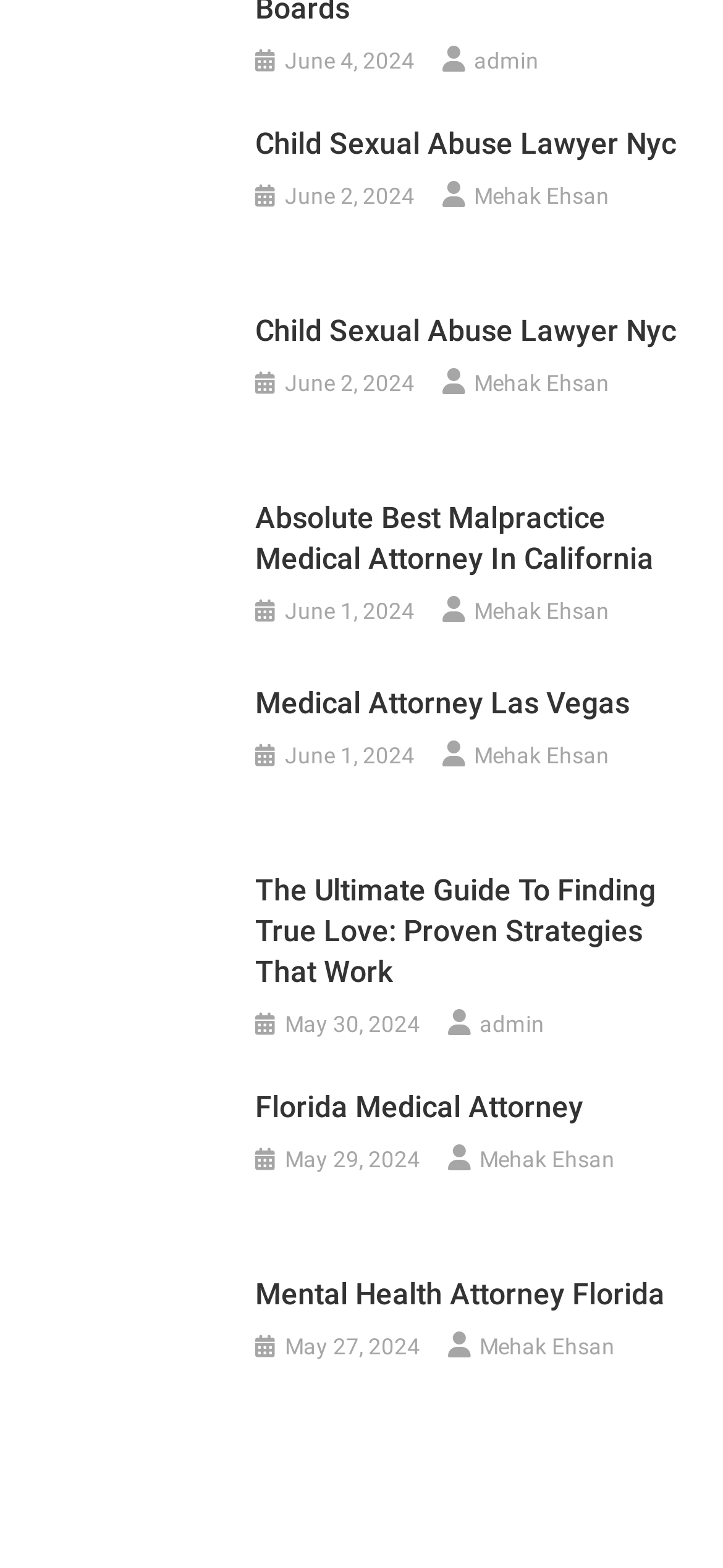How many posts are there on this webpage?
Based on the image, give a concise answer in the form of a single word or short phrase.

Multiple